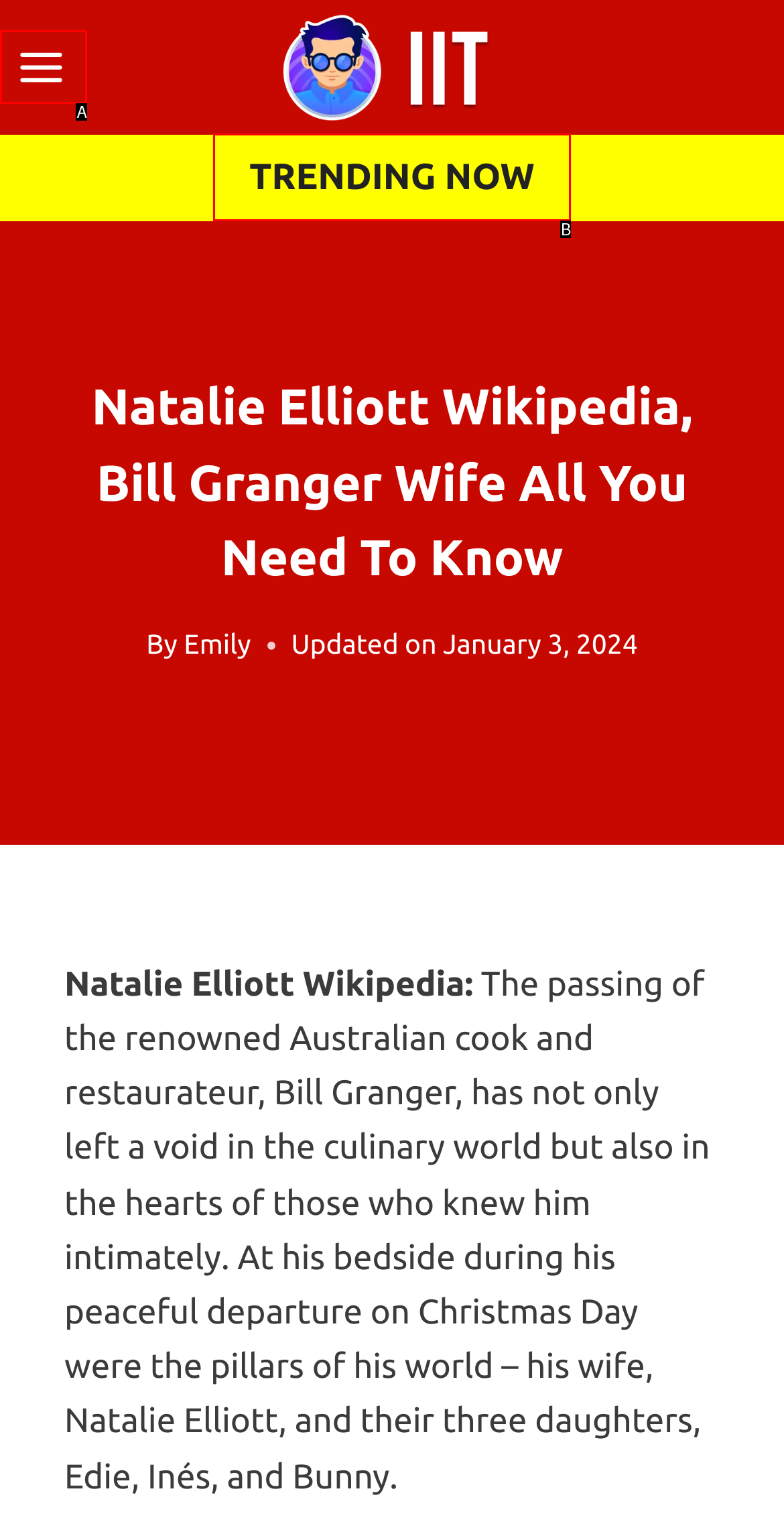Refer to the description: Toggle Menu and choose the option that best fits. Provide the letter of that option directly from the options.

A